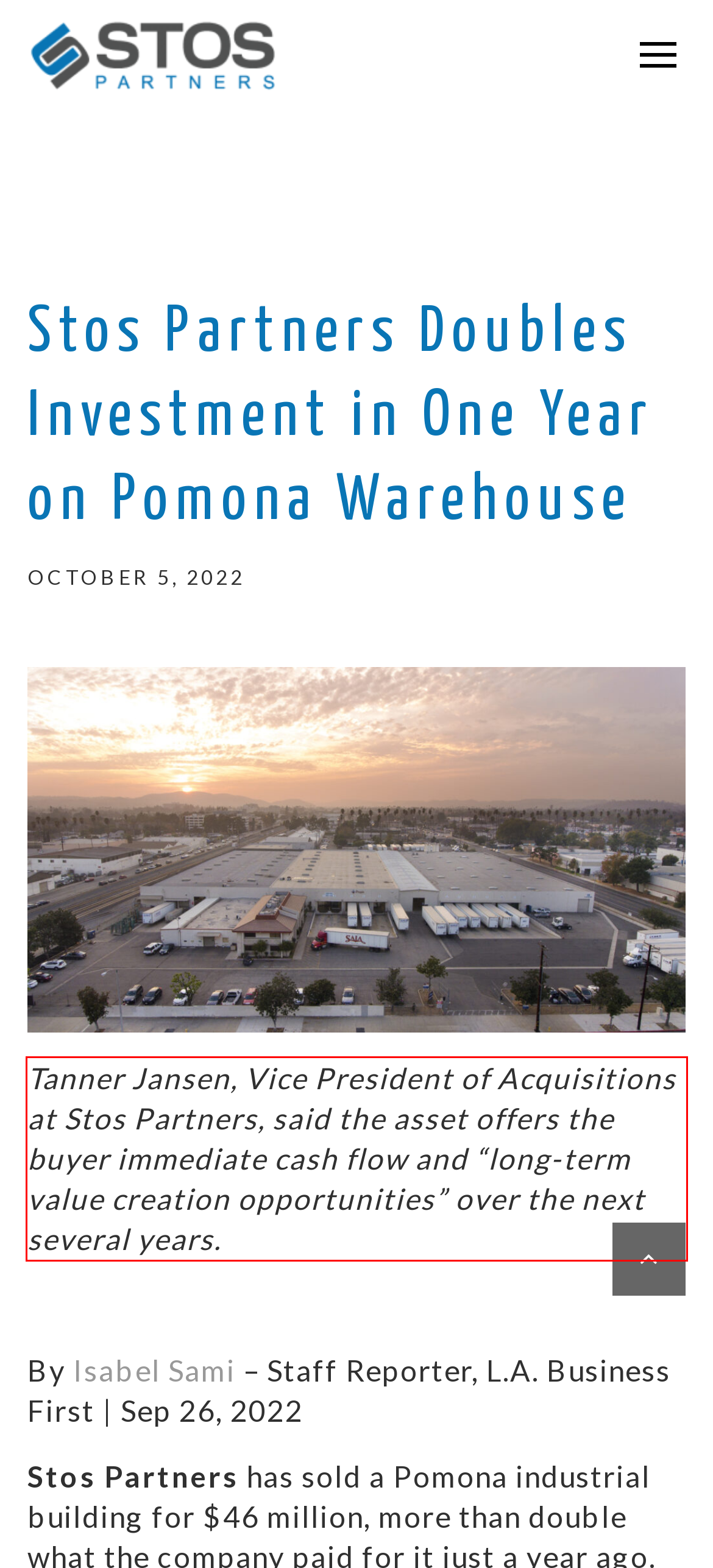From the given screenshot of a webpage, identify the red bounding box and extract the text content within it.

Tanner Jansen, Vice President of Acquisitions at Stos Partners, said the asset offers the buyer immediate cash flow and “long-term value creation opportunities” over the next several years.